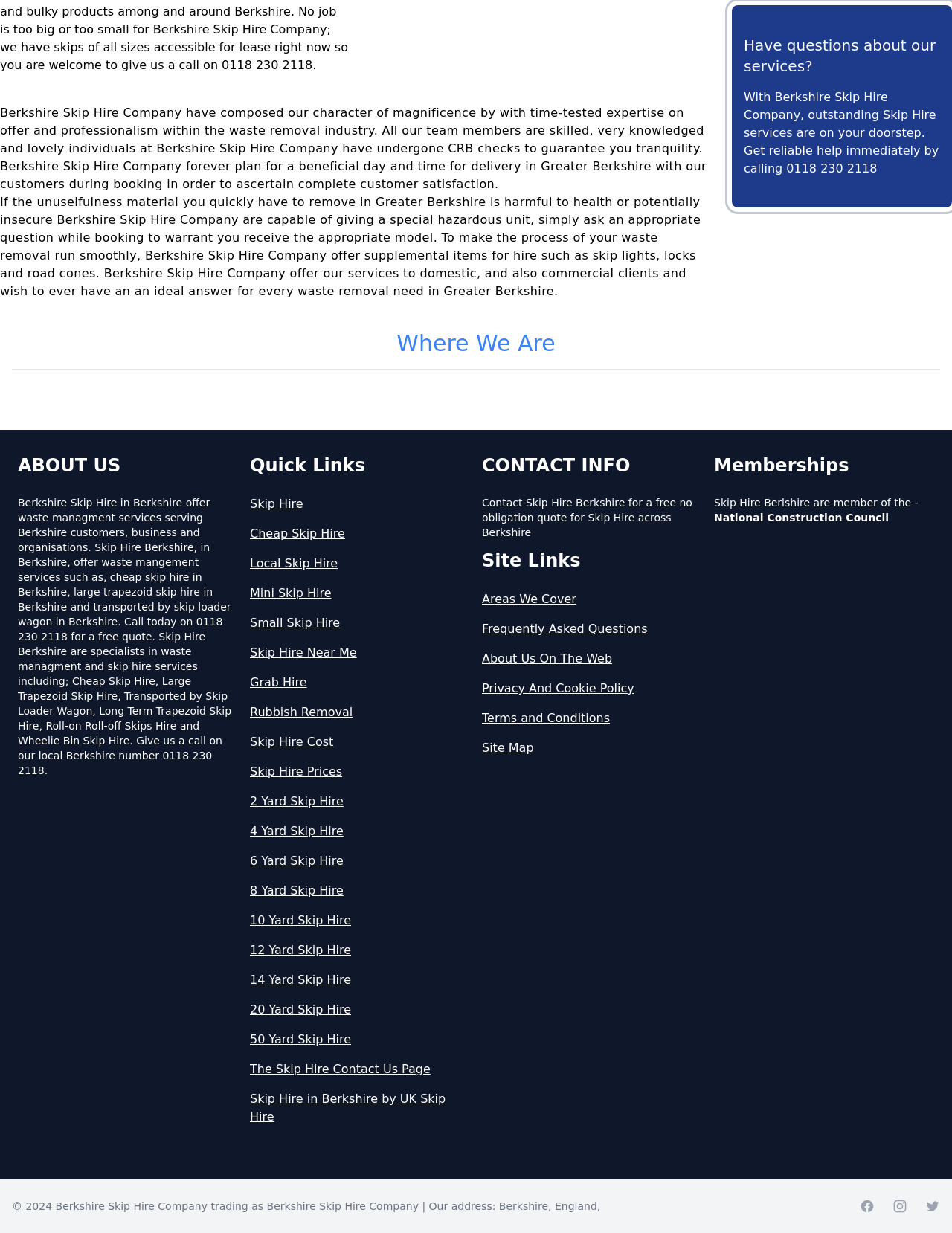What types of skip hire services are offered?
Using the visual information, respond with a single word or phrase.

Various types